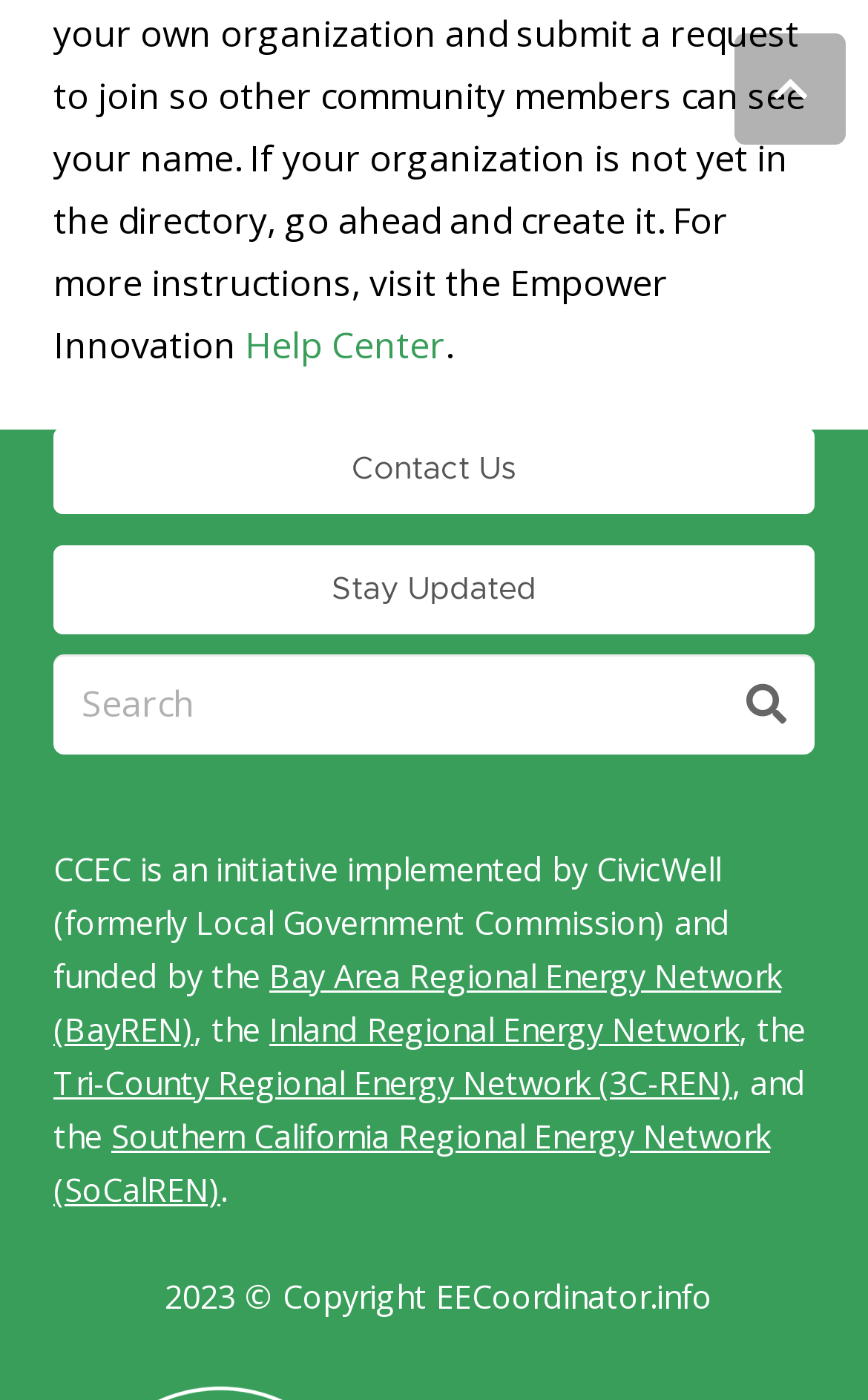Identify the bounding box coordinates of the region that needs to be clicked to carry out this instruction: "Click Back to top". Provide these coordinates as four float numbers ranging from 0 to 1, i.e., [left, top, right, bottom].

[0.846, 0.024, 0.974, 0.103]